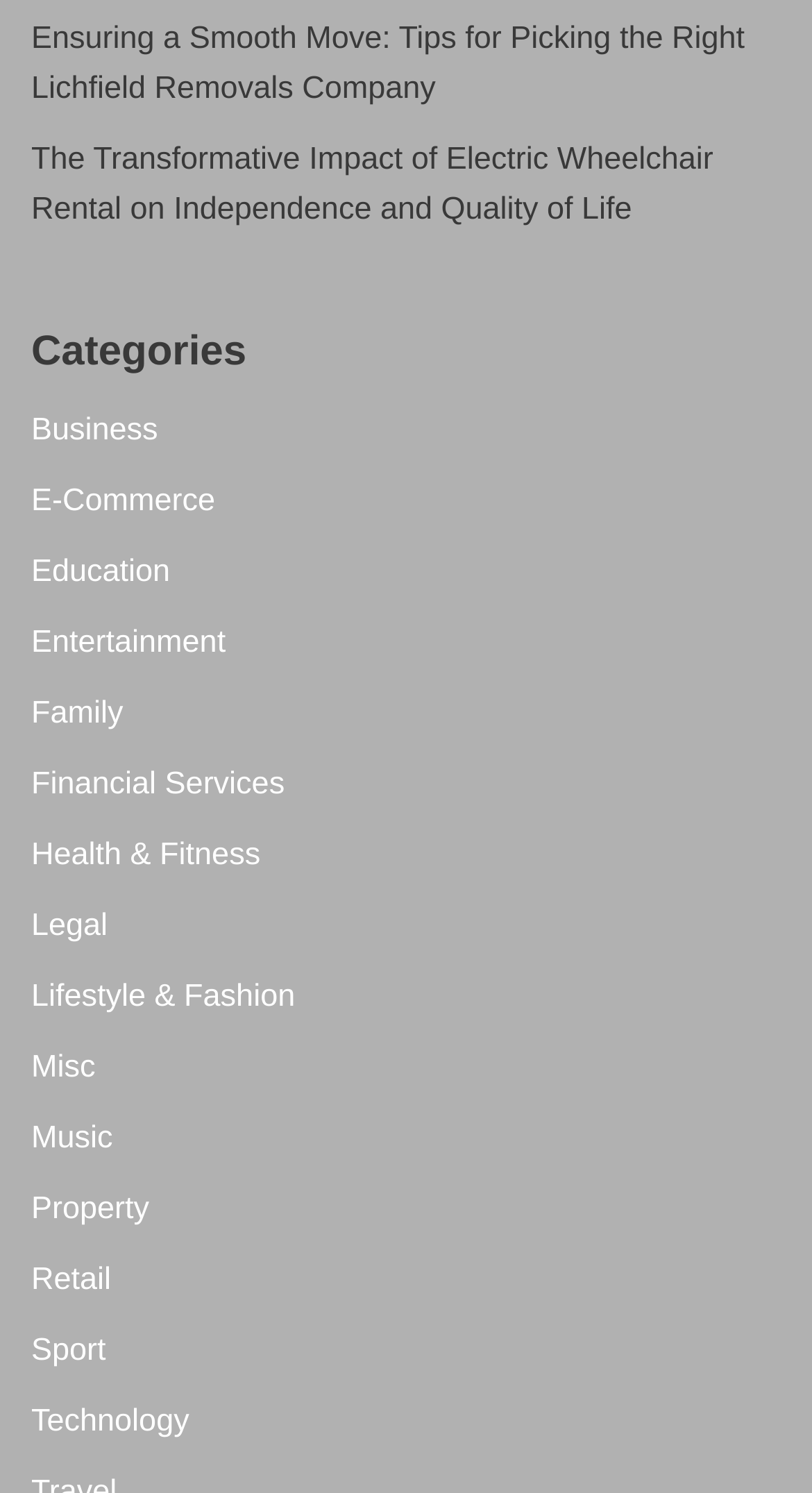Pinpoint the bounding box coordinates of the clickable area needed to execute the instruction: "Browse Business category". The coordinates should be specified as four float numbers between 0 and 1, i.e., [left, top, right, bottom].

[0.038, 0.276, 0.195, 0.3]